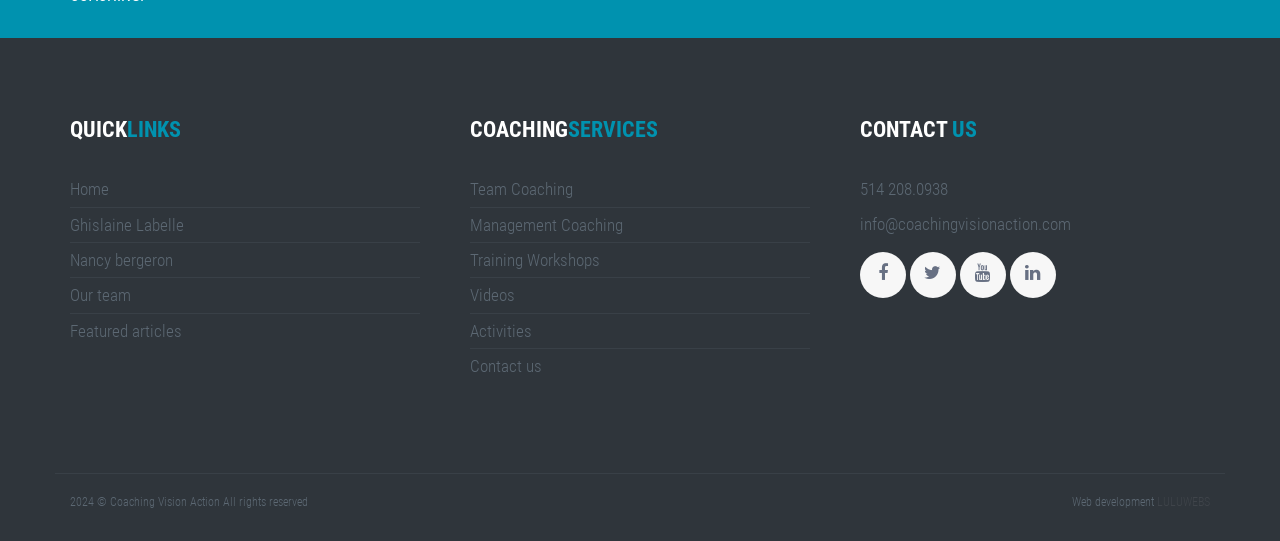How many social media links are there?
Using the image, elaborate on the answer with as much detail as possible.

There are 4 social media links because there are four links with icons, namely '', '', '', and '', with bounding box coordinates of [0.672, 0.466, 0.708, 0.551], [0.711, 0.466, 0.747, 0.551], [0.75, 0.466, 0.786, 0.551], and [0.789, 0.466, 0.825, 0.551] respectively.